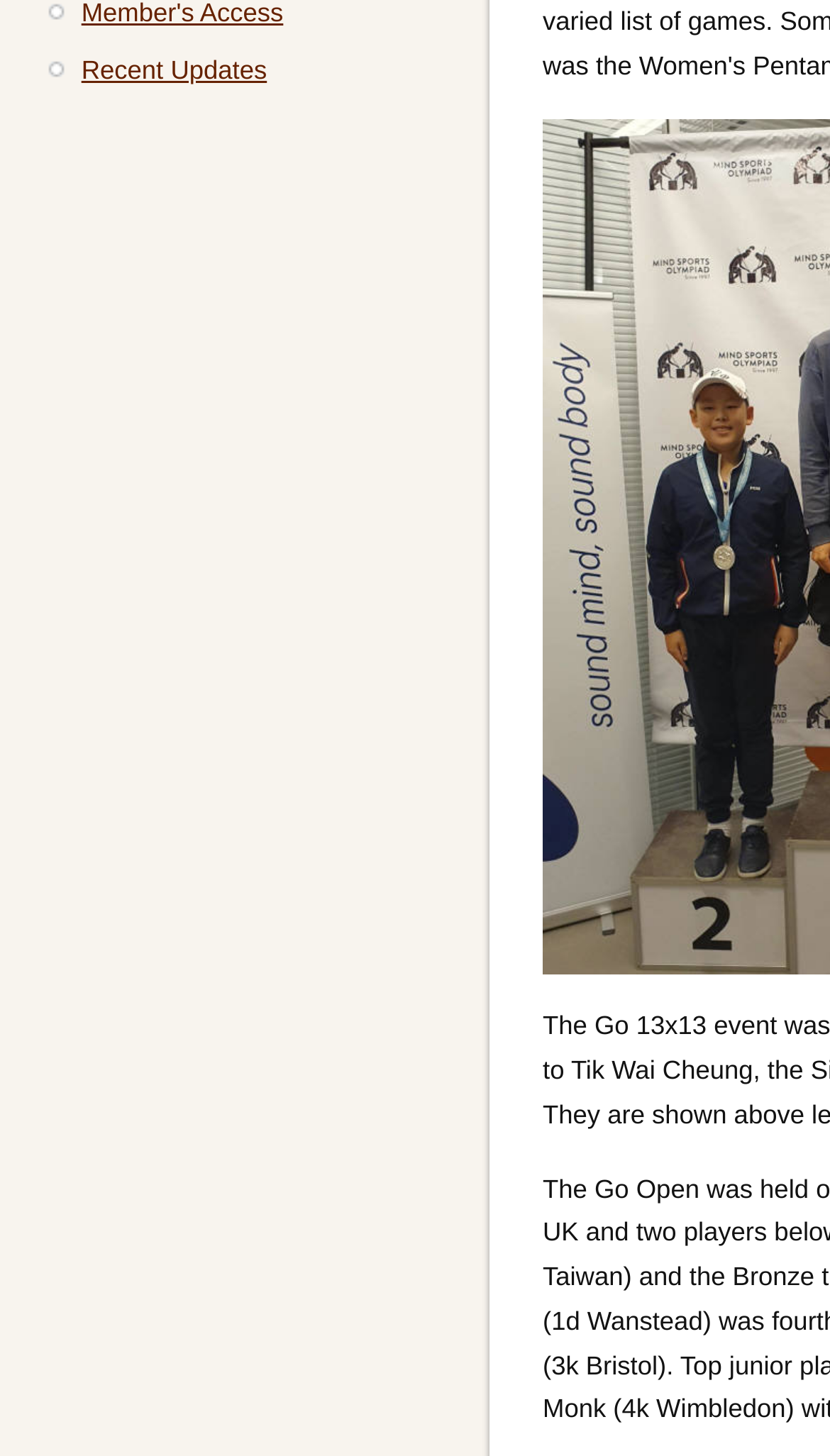Please find the bounding box for the UI component described as follows: "Recent Updates".

[0.098, 0.037, 0.322, 0.058]